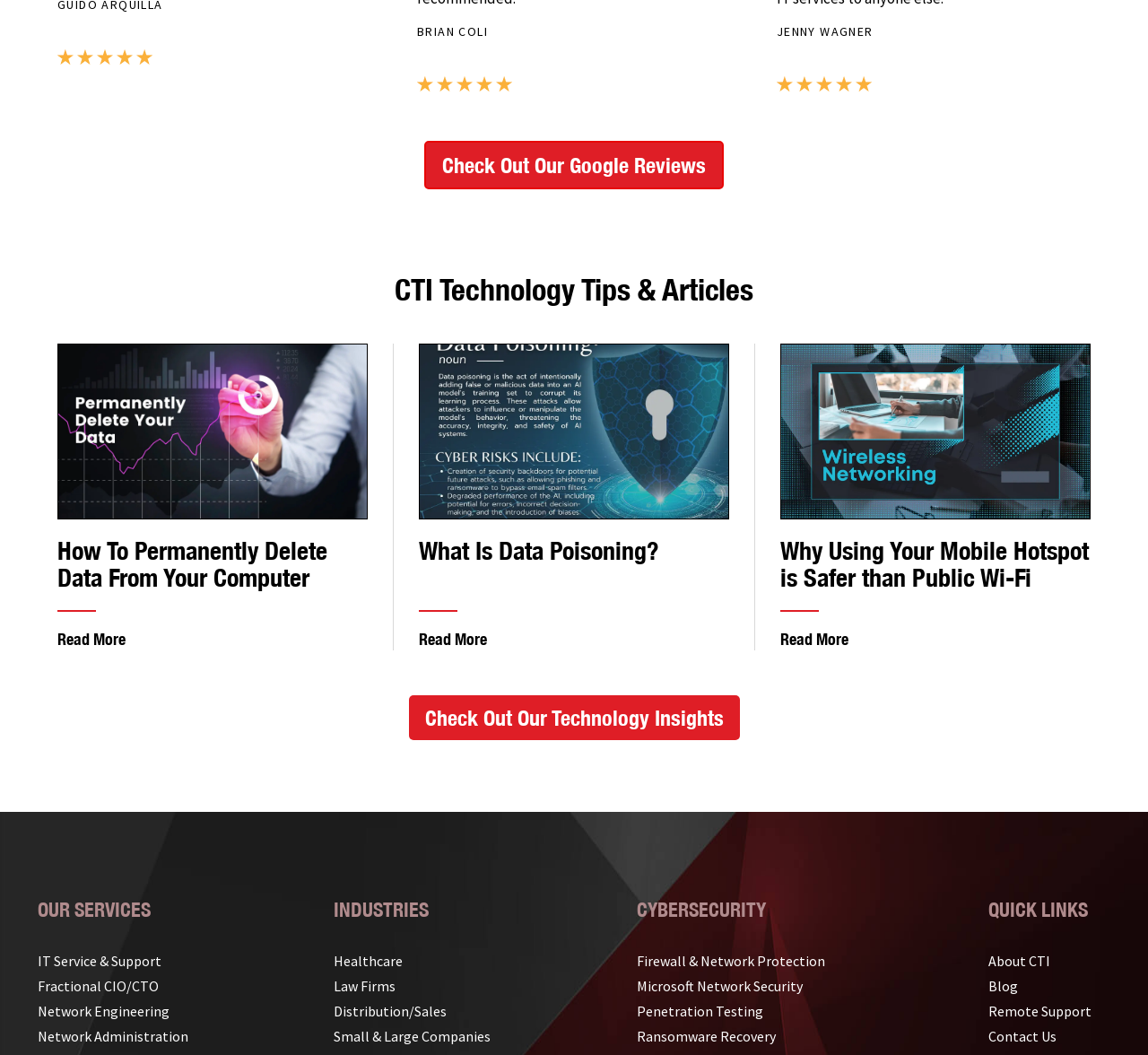Please locate the clickable area by providing the bounding box coordinates to follow this instruction: "Read about How To Permanently Delete Data From Your Computer".

[0.05, 0.325, 0.32, 0.492]